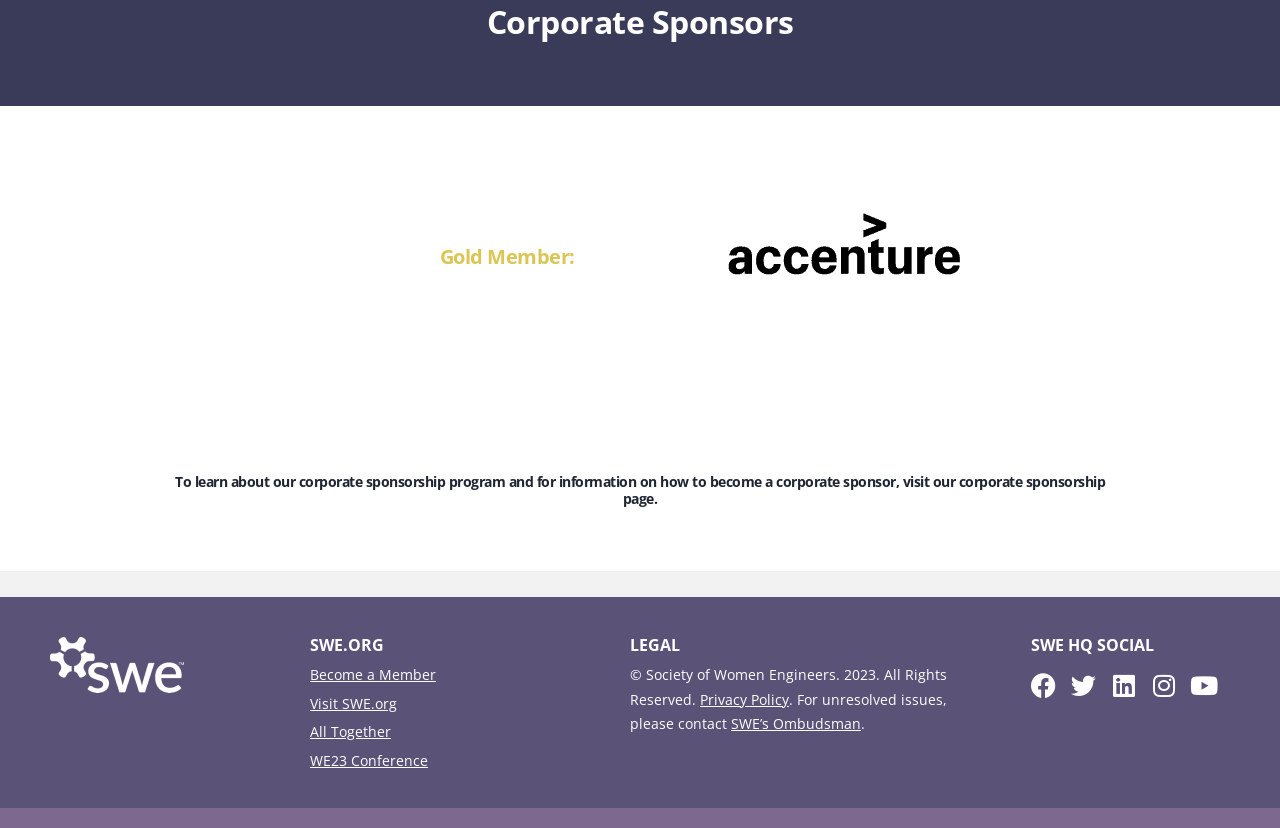What social media platforms does SWE have?
Use the image to give a comprehensive and detailed response to the question.

The social media platforms can be found in the links at the bottom of the page, which include Facebook, Twitter, Linkedin, Instagram, and Youtube, each with its respective icon.